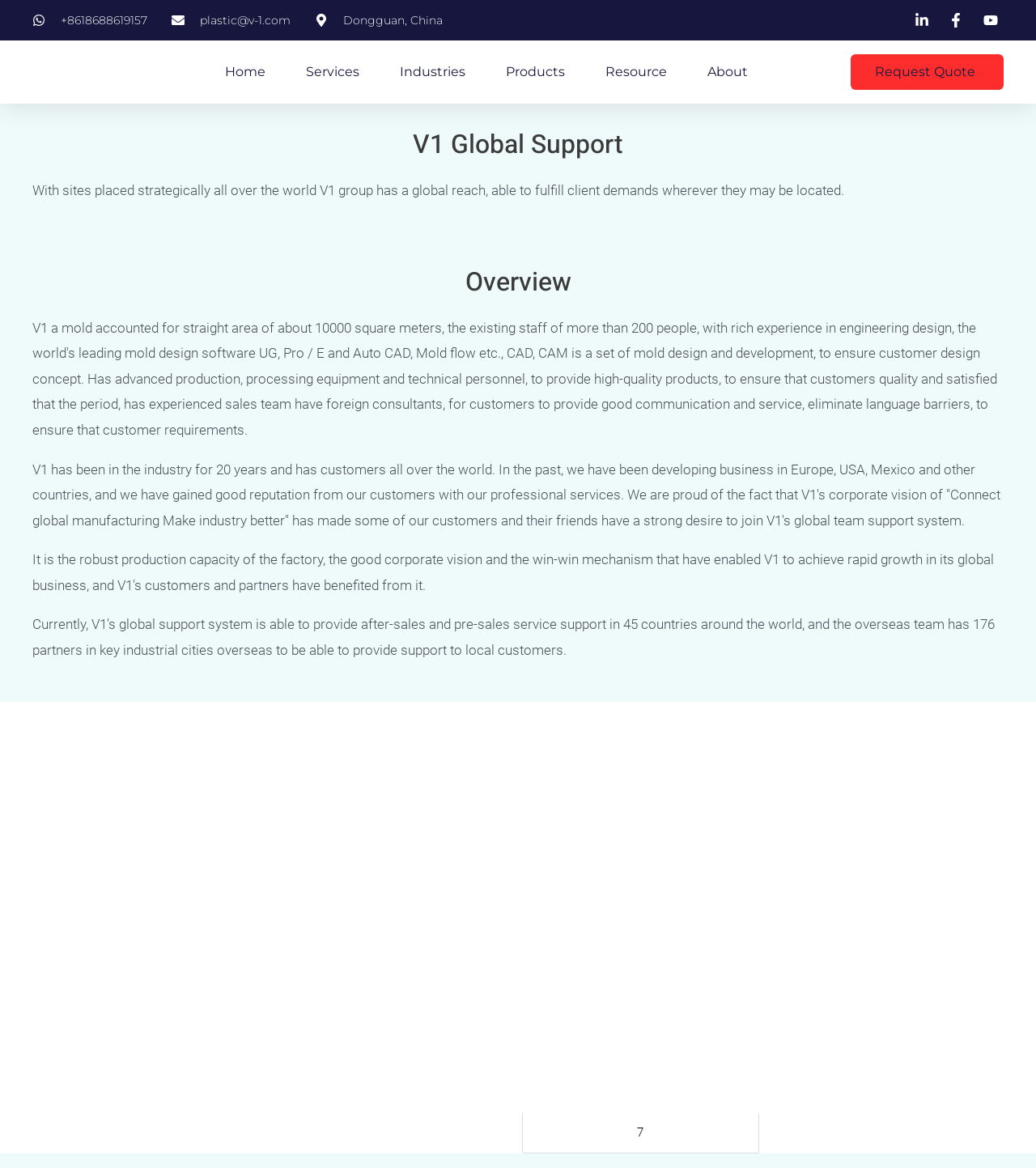How many figures are on the webpage?
Using the screenshot, give a one-word or short phrase answer.

8